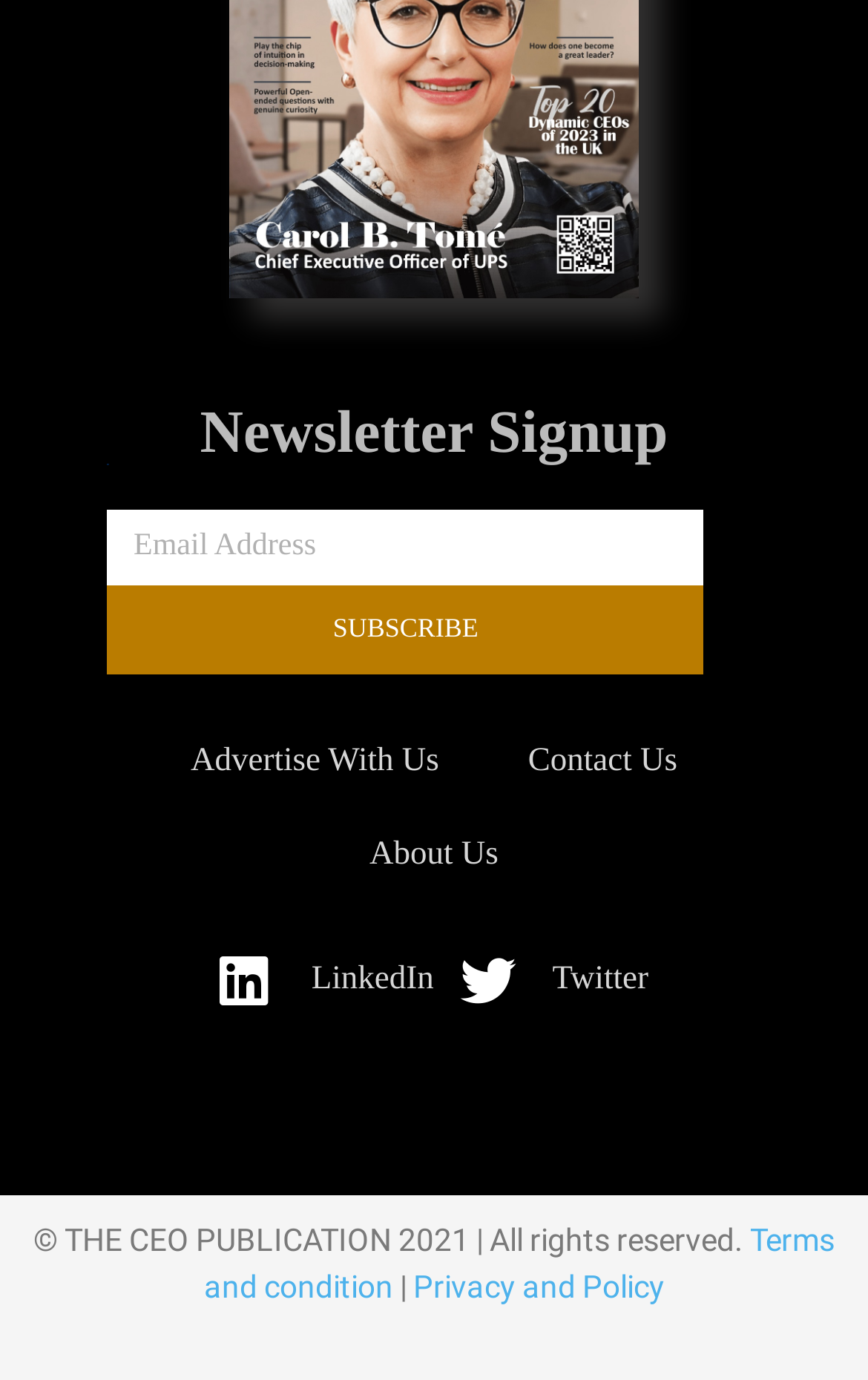Extract the bounding box coordinates for the UI element described as: "Privacy and Policy".

[0.476, 0.919, 0.765, 0.945]